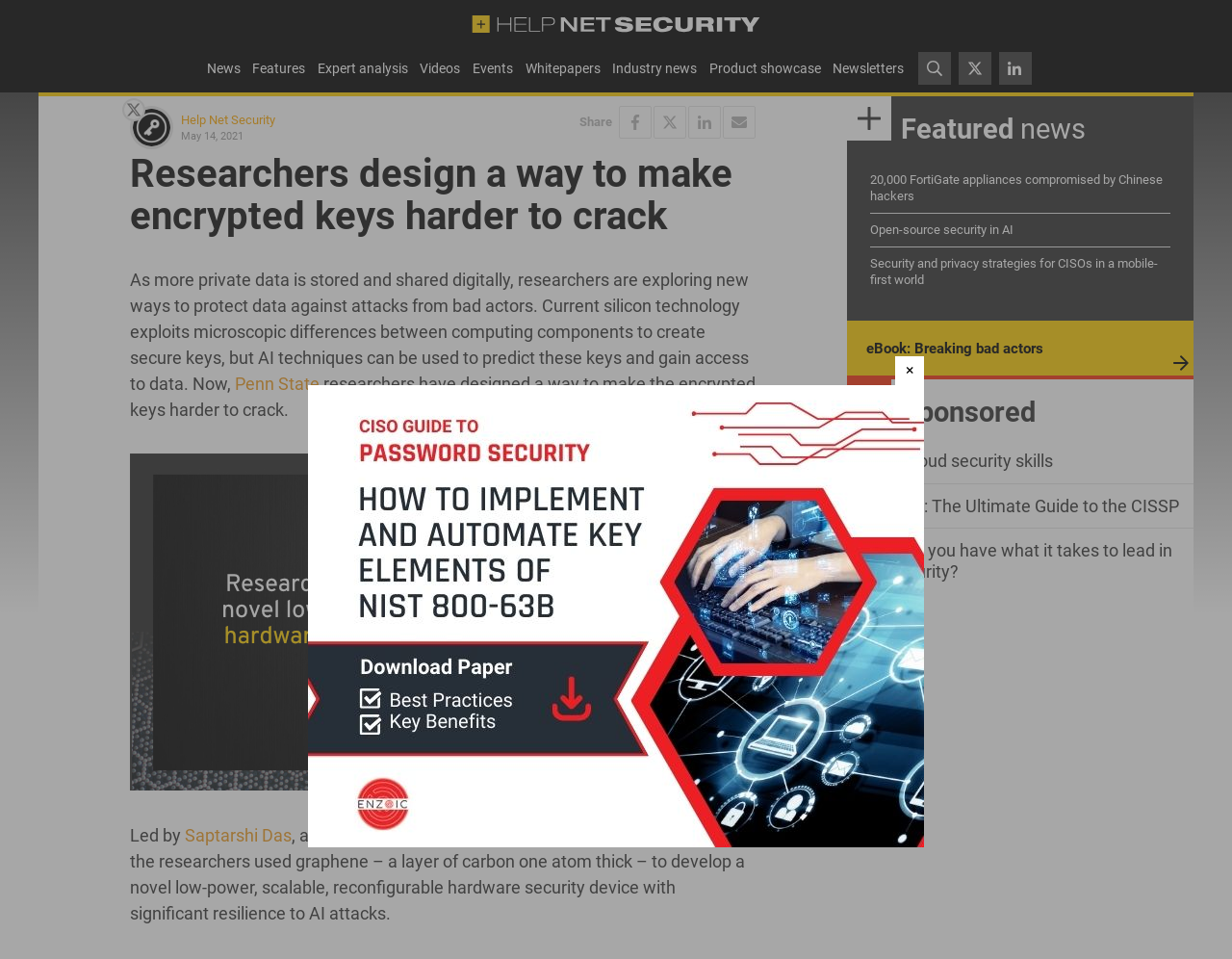From the given element description: "Help Net Security", find the bounding box for the UI element. Provide the coordinates as four float numbers between 0 and 1, in the order [left, top, right, bottom].

[0.147, 0.118, 0.223, 0.133]